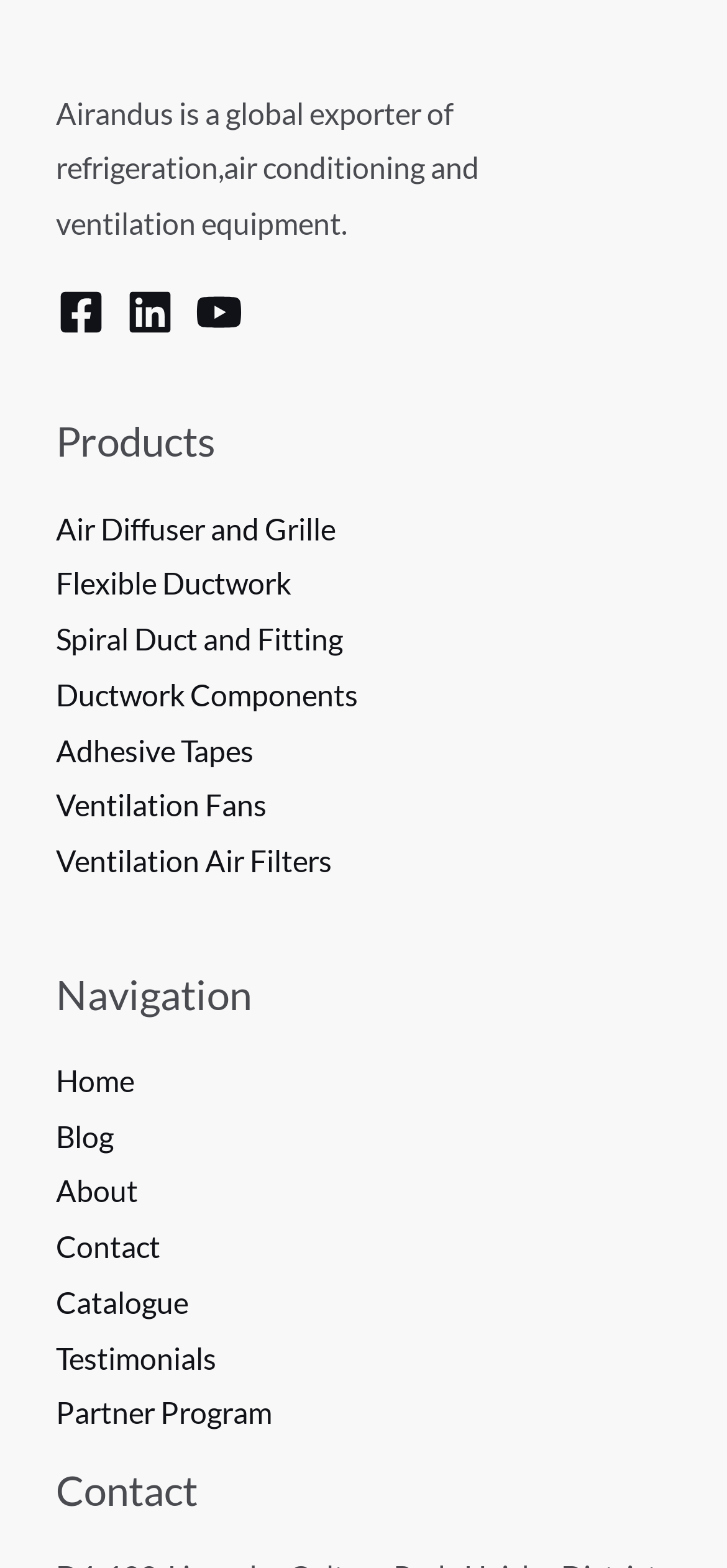Can you look at the image and give a comprehensive answer to the question:
What is the last product category listed?

I looked at the list of product categories under the 'Products' heading and found that the last one listed is 'Ventilation Air Filters'.